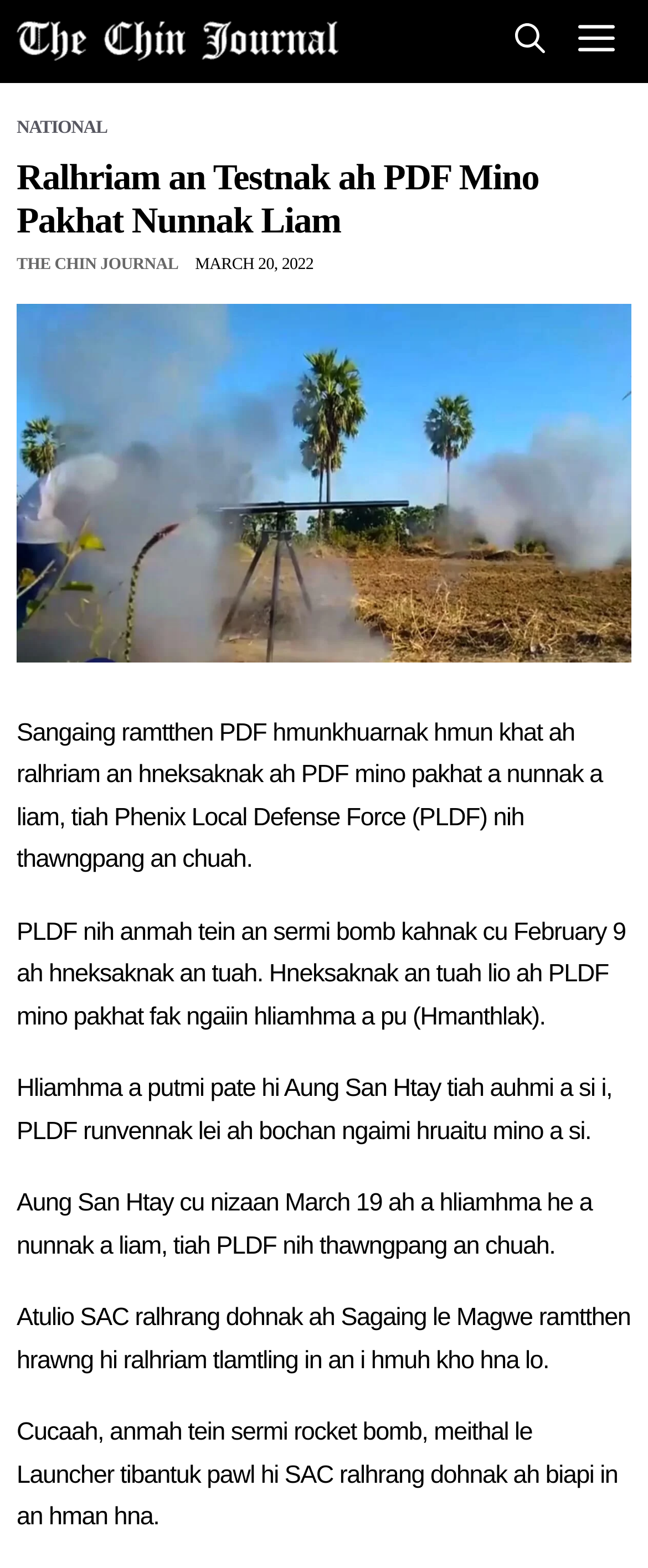What is the location mentioned in the article?
Please answer the question with as much detail as possible using the screenshot.

The webpage mentions 'Sagaing le Magwe ramtthen' in the text, which indicates that Sagaing and Magwe are the locations mentioned in the article.